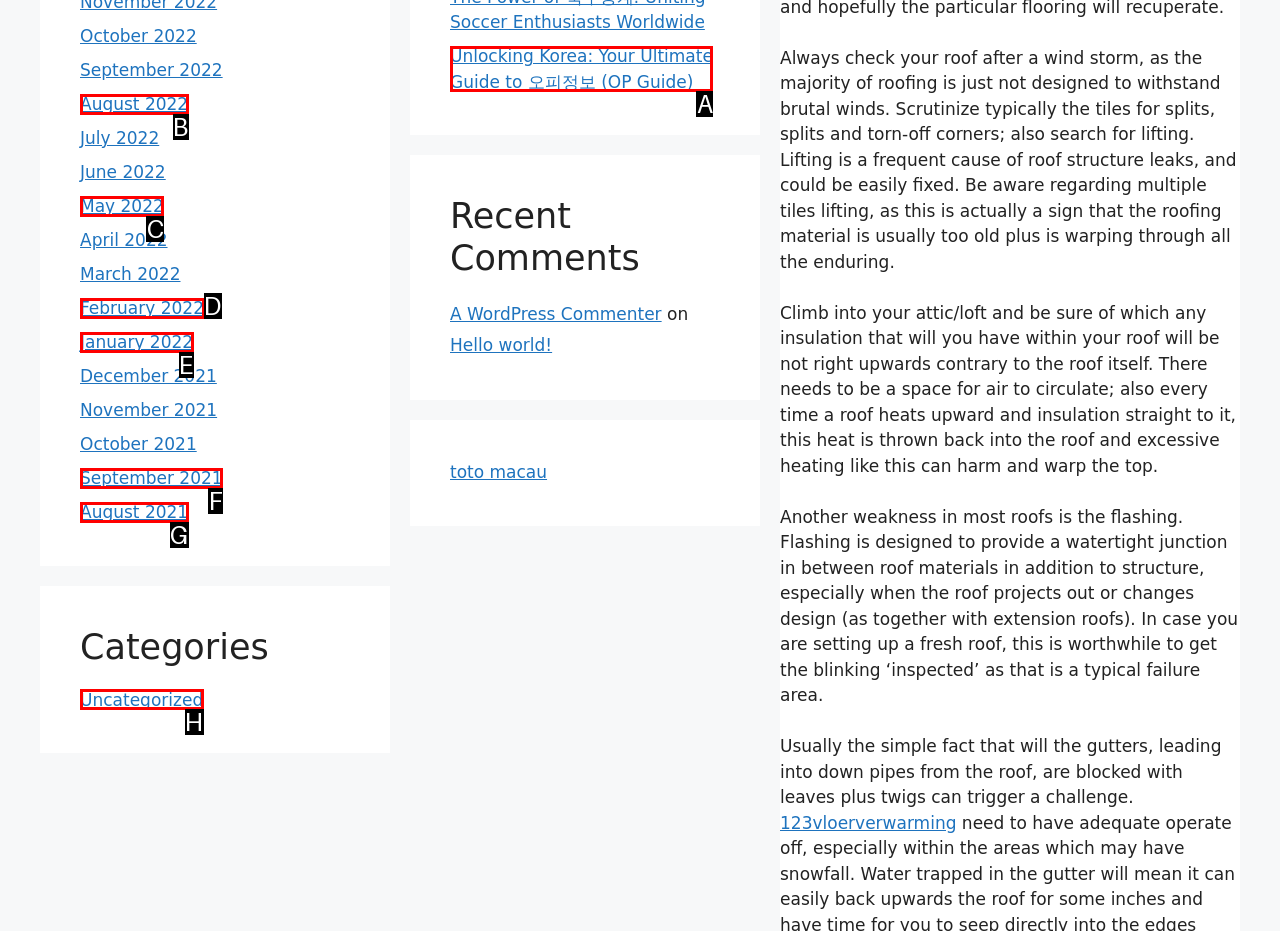Determine which option matches the description: January 2022. Answer using the letter of the option.

E